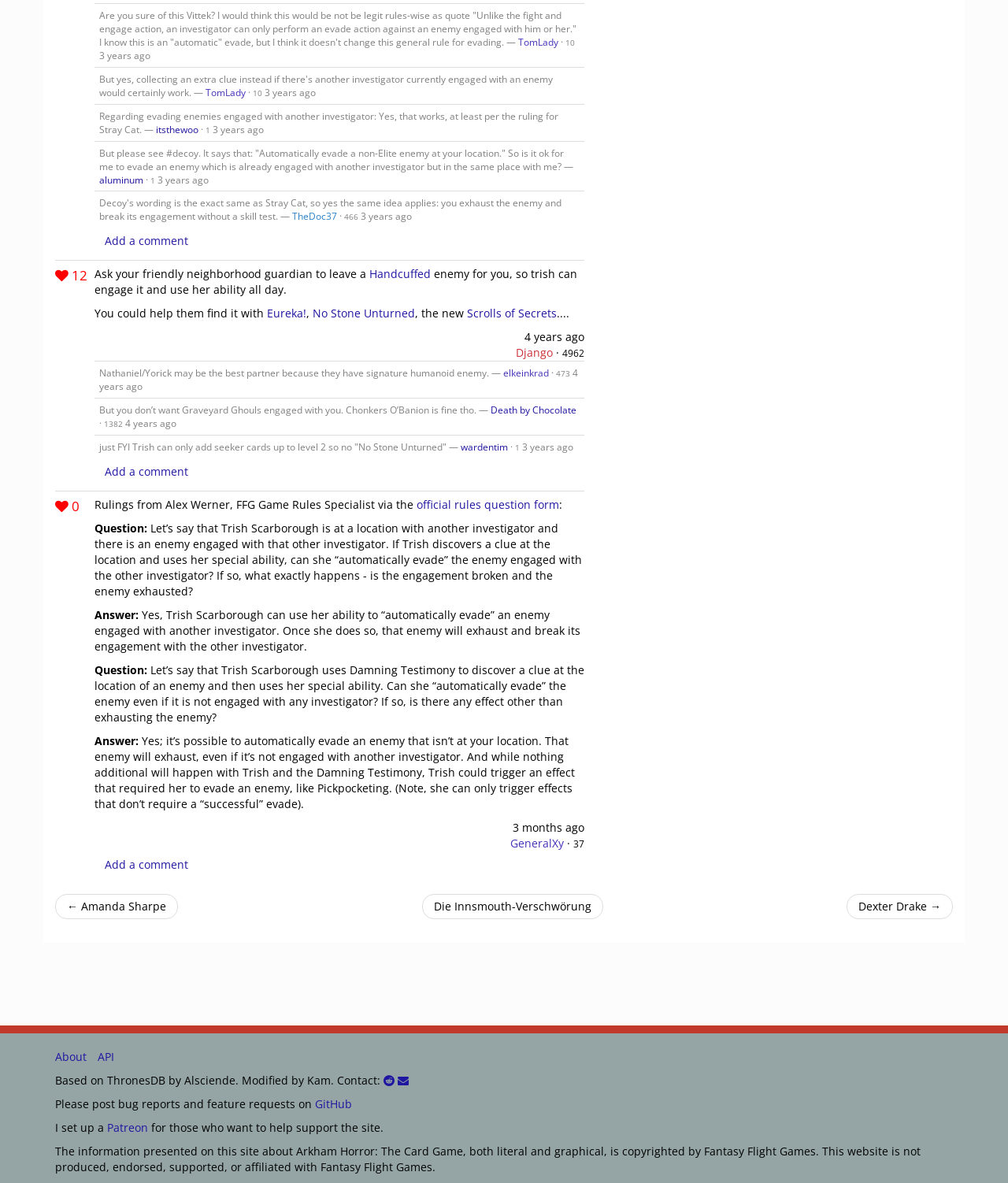Please specify the bounding box coordinates of the area that should be clicked to accomplish the following instruction: "Check the user reputation of Django". The coordinates should consist of four float numbers between 0 and 1, i.e., [left, top, right, bottom].

[0.558, 0.293, 0.58, 0.304]